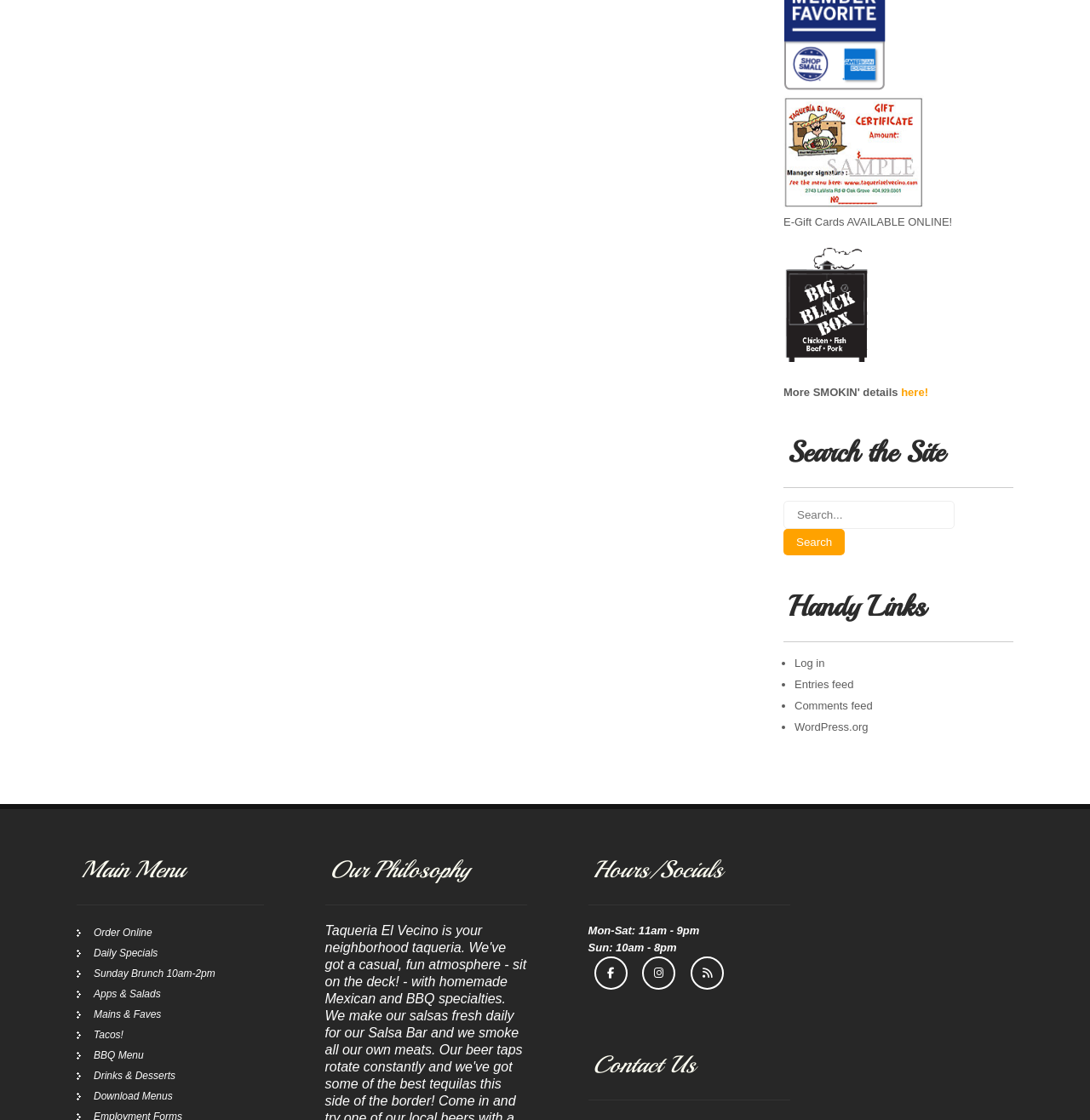Could you indicate the bounding box coordinates of the region to click in order to complete this instruction: "Click on E-Gift Cards AVAILABLE ONLINE!".

[0.719, 0.192, 0.874, 0.204]